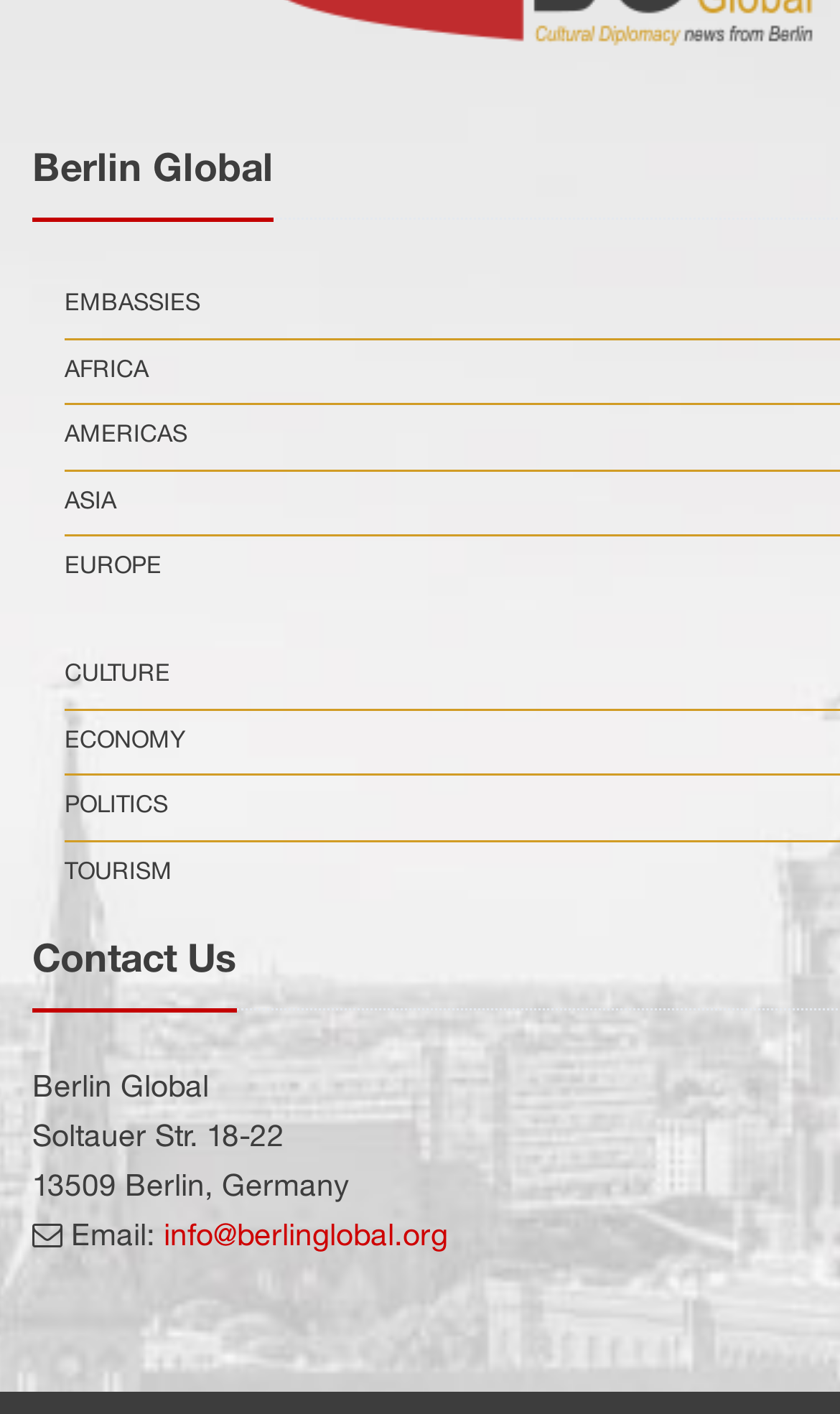What is the email address of Berlin Global?
Utilize the image to construct a detailed and well-explained answer.

I found the email address of Berlin Global in the 'Contact Us' section, which is 'info@berlinglobal.org'.